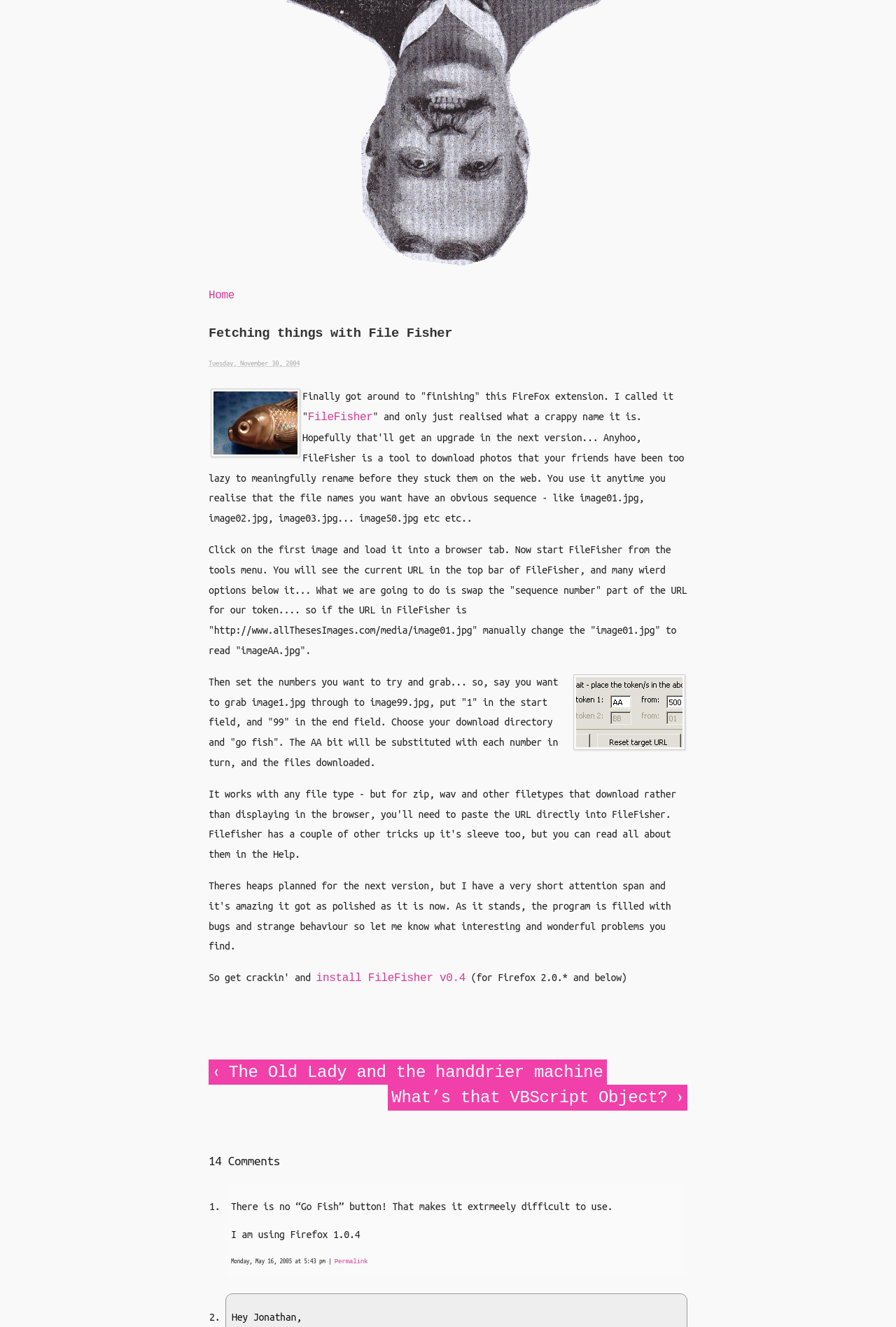Use the information in the screenshot to answer the question comprehensively: What is the function of the 'start' and 'end' fields in FileFisher?

The 'start' and 'end' fields in FileFisher are used to set the range of image files to be downloaded. For example, if the user wants to download images from image1.jpg to image99.jpg, they would enter '1' in the 'start' field and '99' in the 'end' field.